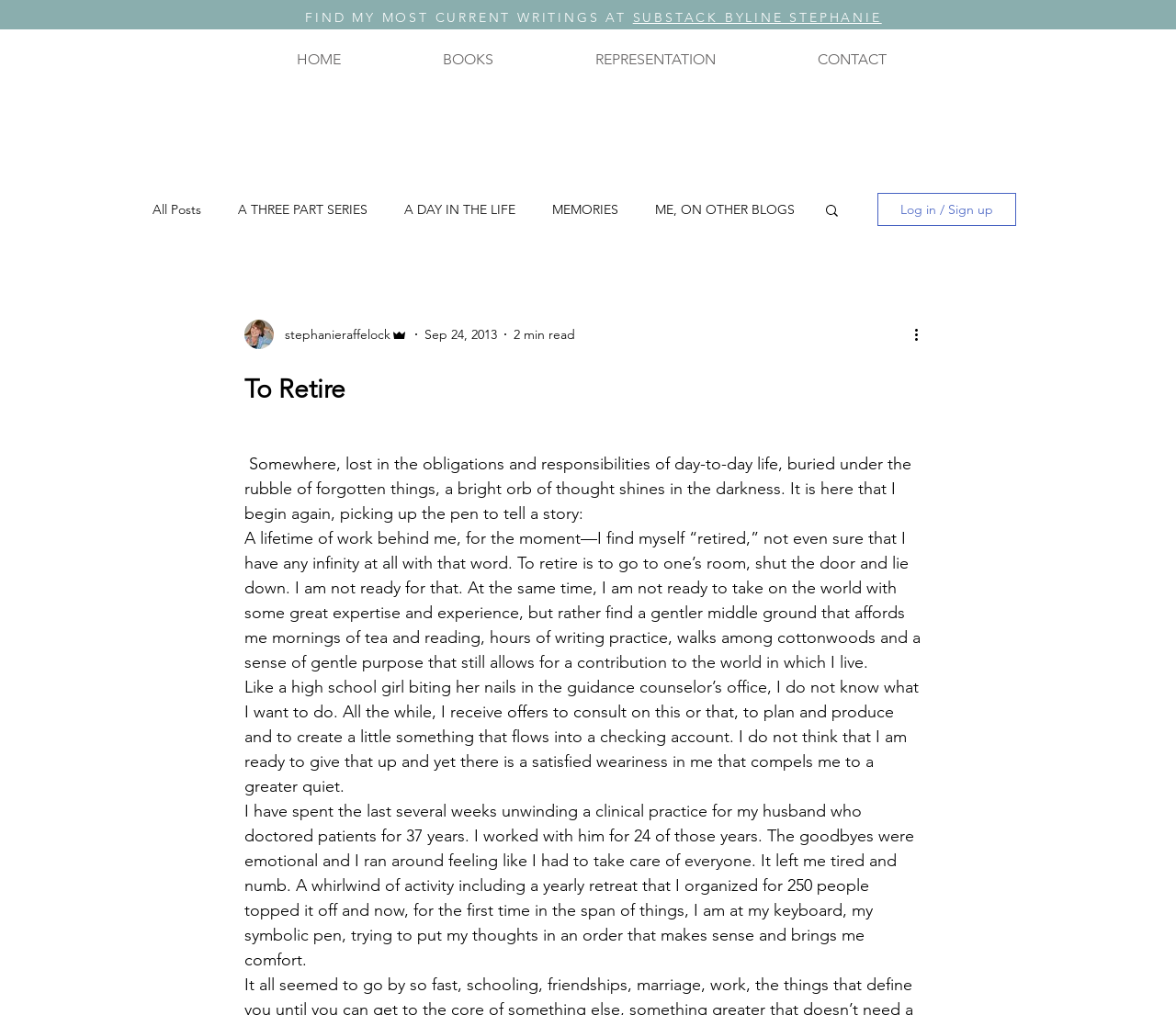Find the bounding box coordinates for the HTML element specified by: "Angel number".

None